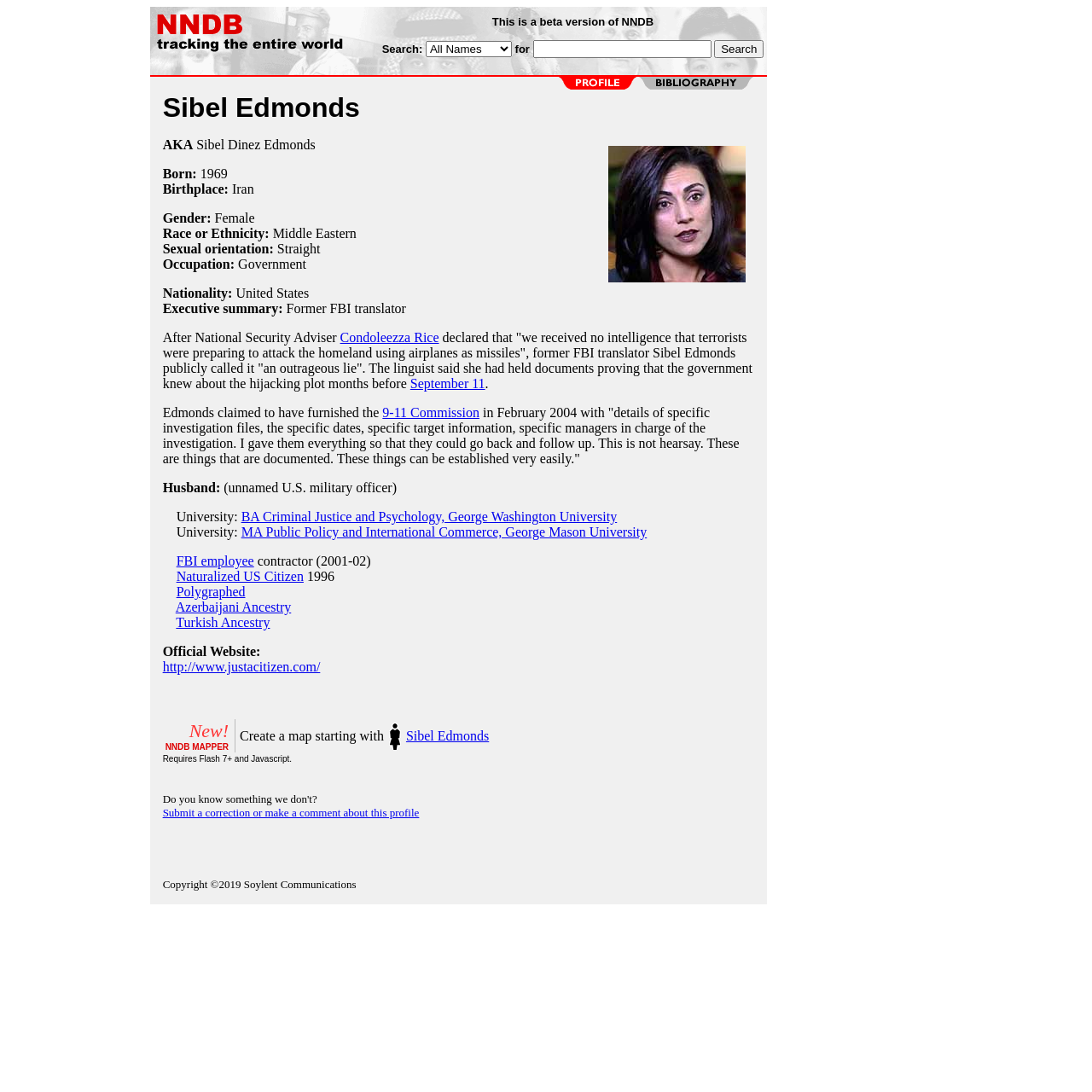Specify the bounding box coordinates for the region that must be clicked to perform the given instruction: "Create a map starting with Sibel Edmonds".

[0.15, 0.659, 0.213, 0.689]